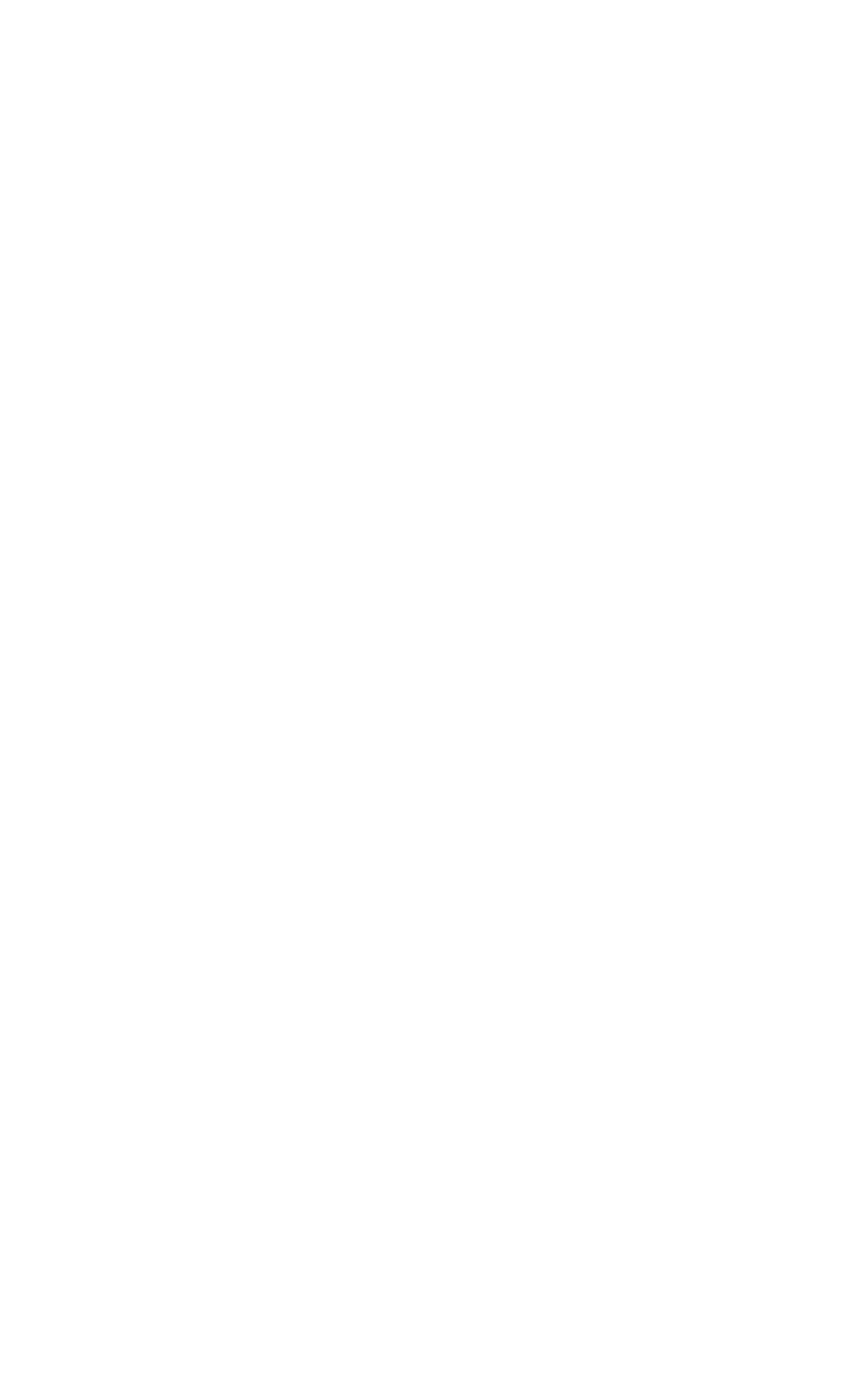Show the bounding box coordinates for the HTML element described as: "synonyms".

[0.232, 0.959, 0.399, 0.986]